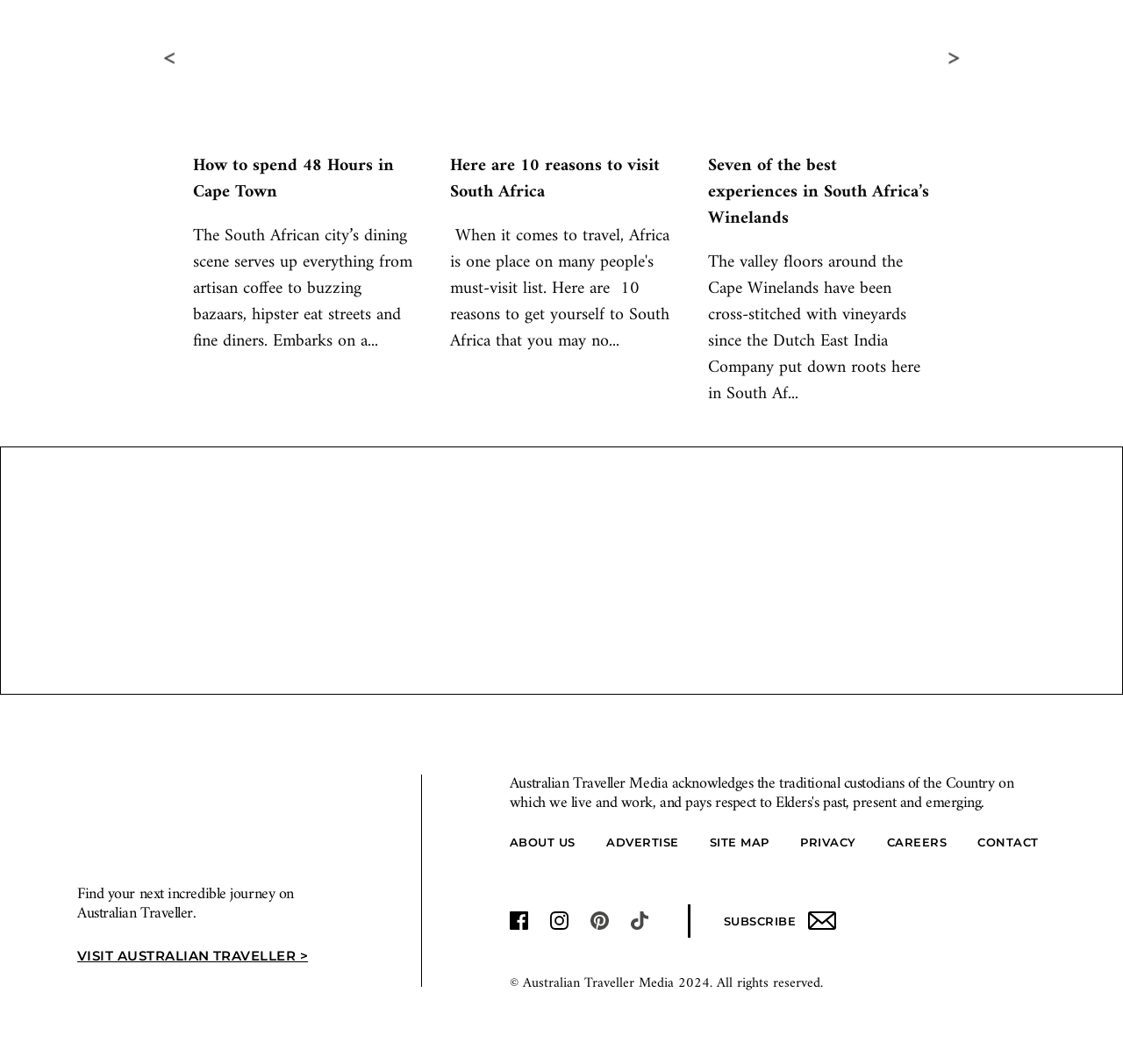What social media platforms are linked on the webpage?
From the image, respond using a single word or phrase.

Facebook, Instagram, Pinterest, Tiktok